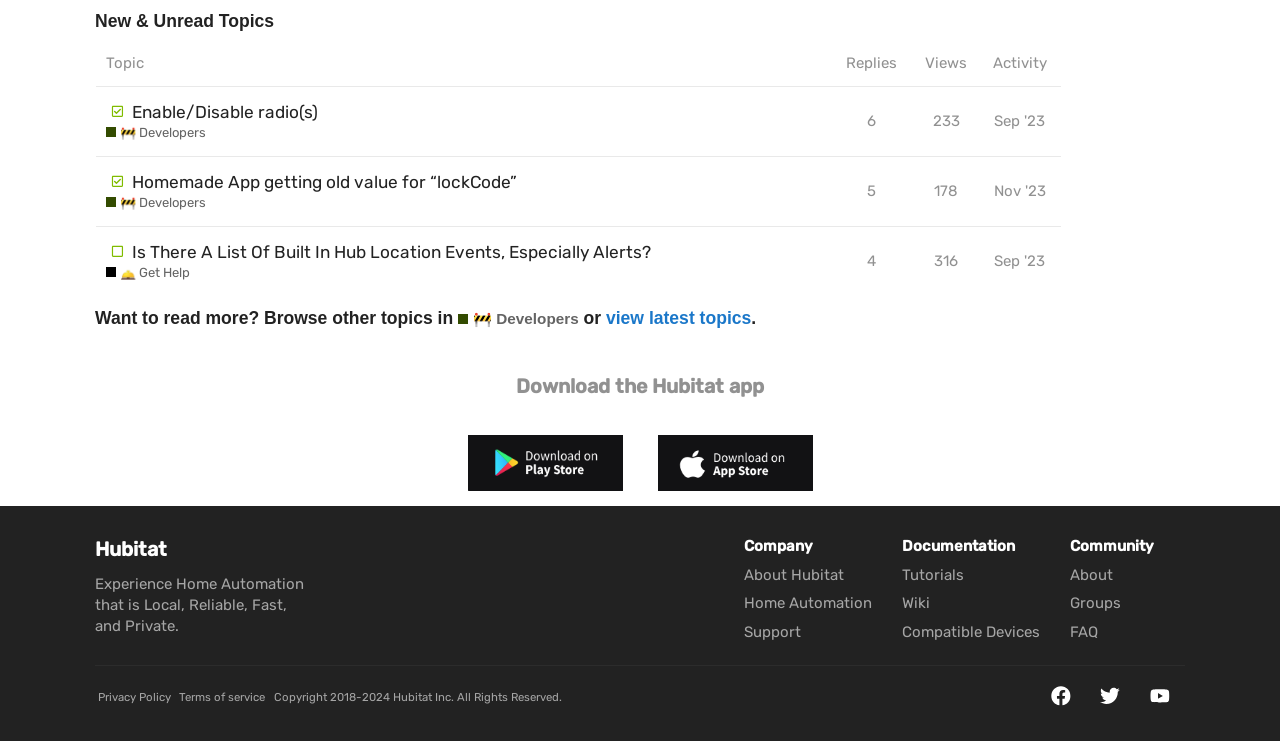Please identify the bounding box coordinates of the element I need to click to follow this instruction: "Browse other topics in Developers".

[0.358, 0.415, 0.452, 0.444]